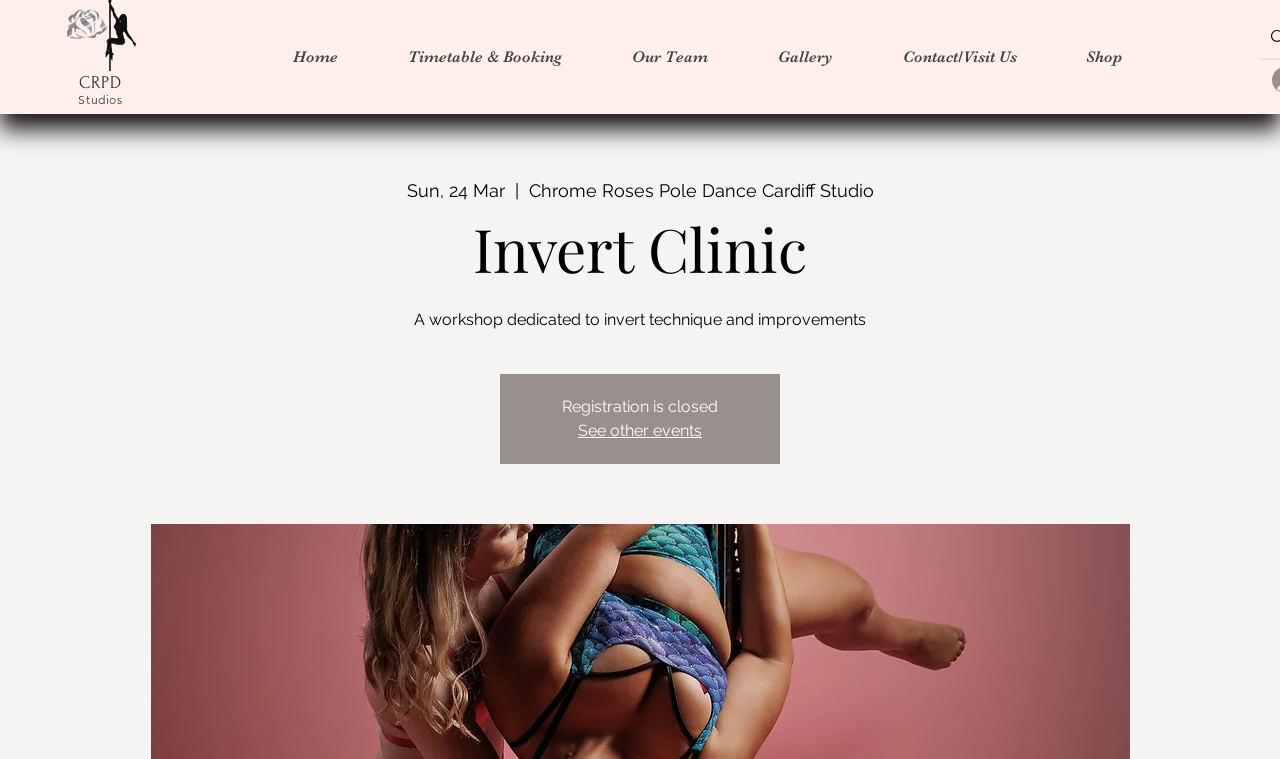Answer the following inquiry with a single word or phrase:
What is the current status of registration?

Closed